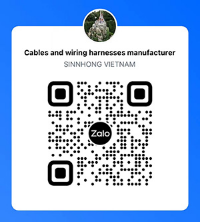Describe thoroughly the contents of the image.

The image showcases a QR code for "SINNHONG VIETNAM," a manufacturer specializing in cables and wiring harnesses. Above the QR code, the caption emphasizes their expertise in the field, highlighting their position as a key provider within the industry. The QR code, which is centrally placed and clearly visible, is designed for easy scanning, likely leading to further details about their products or services, or direct communication via the Zalo messaging platform. The background features a vibrant blue color that makes the information stand out, reflecting a modern and professional image for the company.